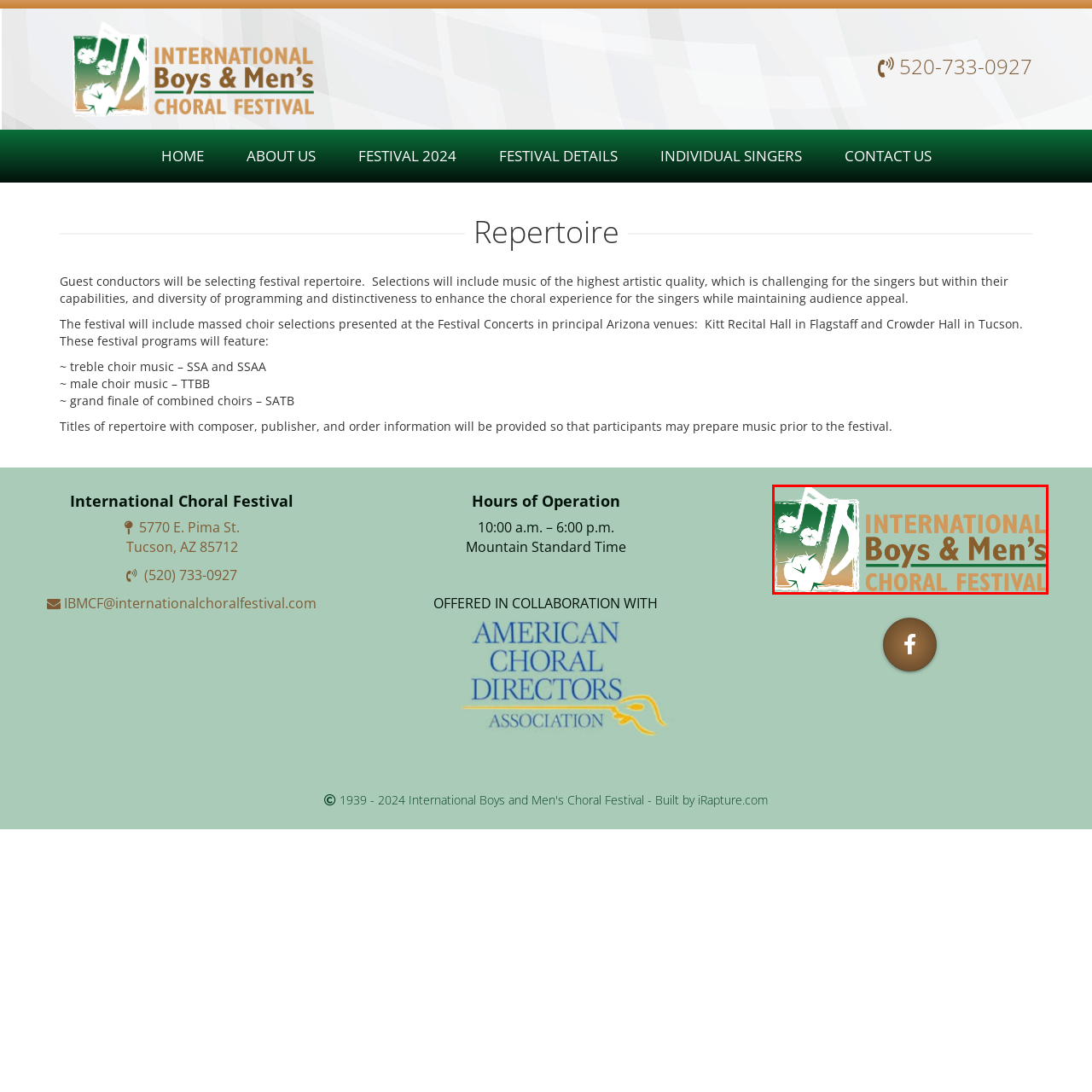Observe the highlighted image and answer the following: What is emphasized in the festival's name?

INTERNATIONAL, Boys & Men's, CHORAL FESTIVAL